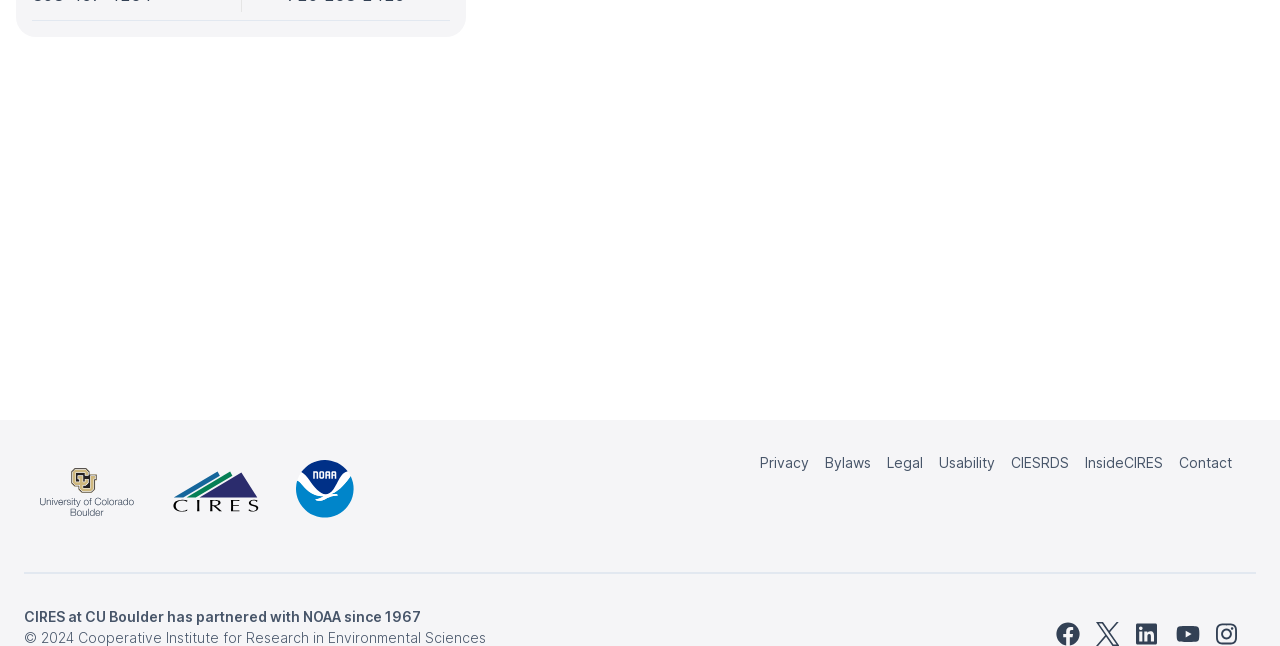Identify the bounding box of the UI component described as: "aria-label="CU Logo"".

[0.031, 0.687, 0.106, 0.835]